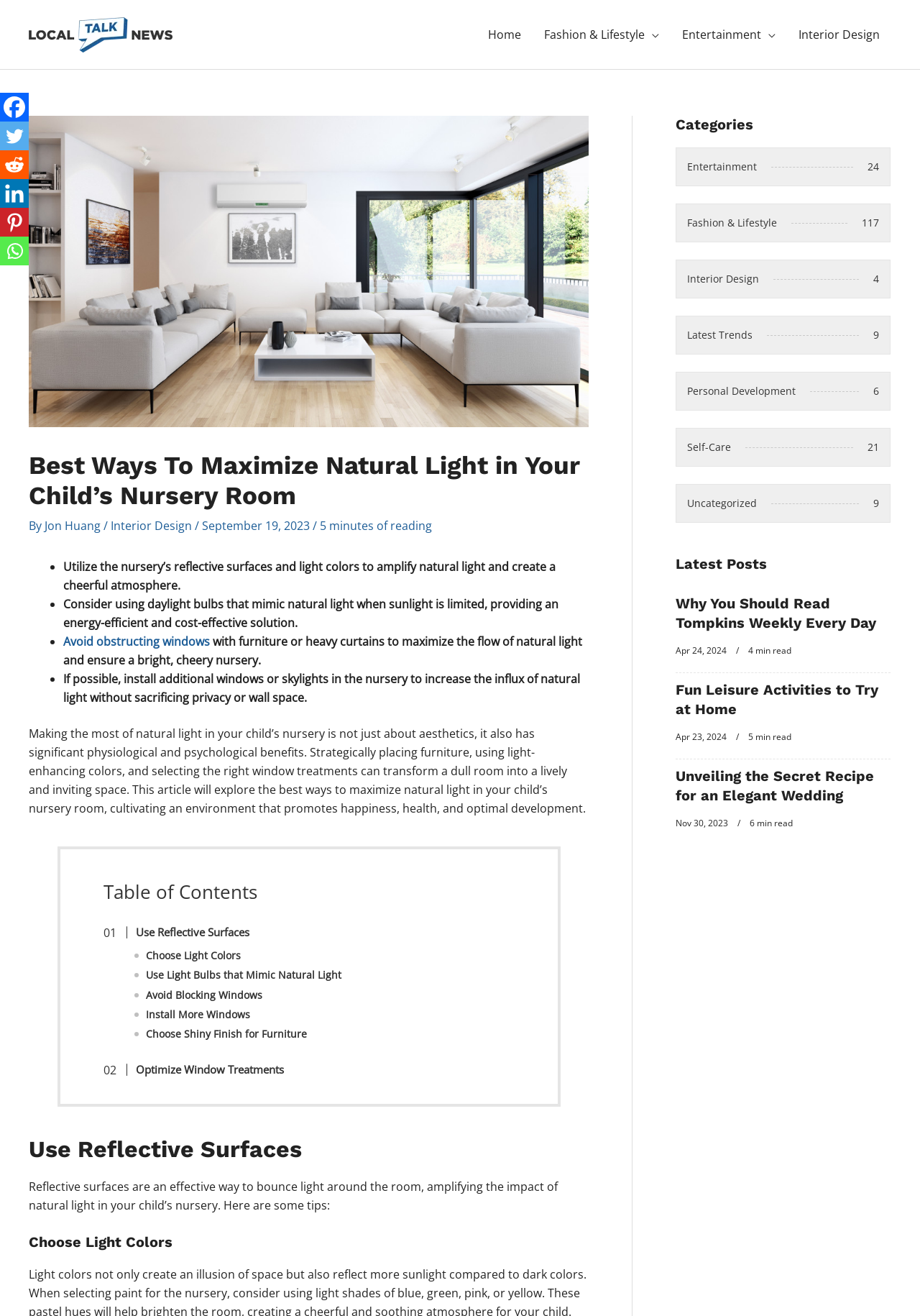Determine the bounding box coordinates of the target area to click to execute the following instruction: "Read the latest post 'Why You Should Read Tompkins Weekly Every Day'."

[0.734, 0.452, 0.952, 0.48]